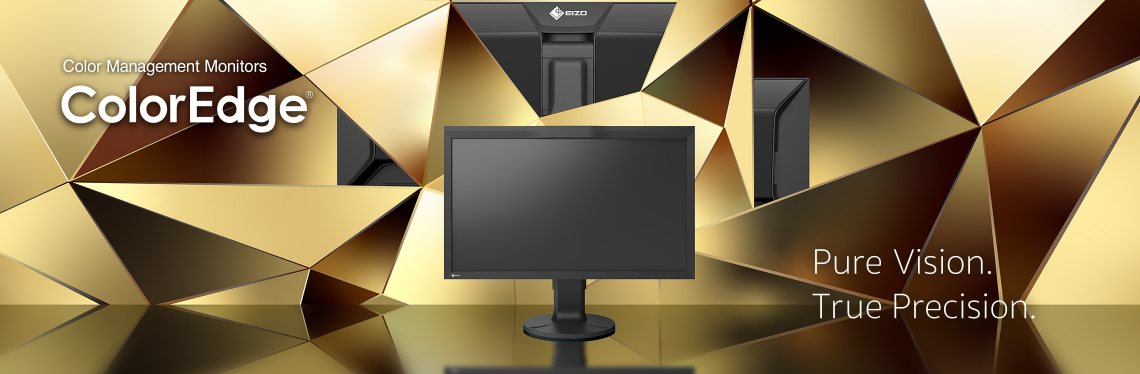What is the theme of the geometric shapes in the backdrop?
Provide a detailed answer to the question using information from the image.

The caption describes the backdrop as 'a stunning backdrop of golden geometric shapes', indicating that the theme of the geometric shapes is golden.